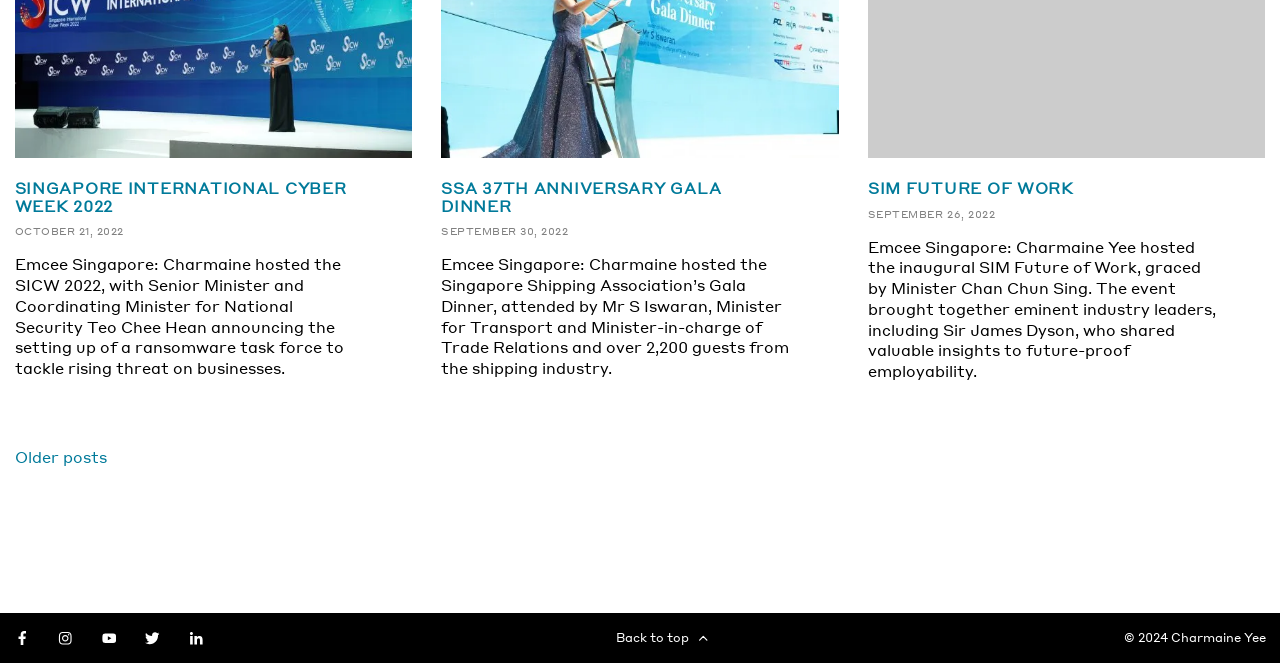What is the copyright year mentioned at the bottom of the page?
Examine the image closely and answer the question with as much detail as possible.

I looked at the bottom of the page and found the copyright text '© 2024 Charmaine Yee'.